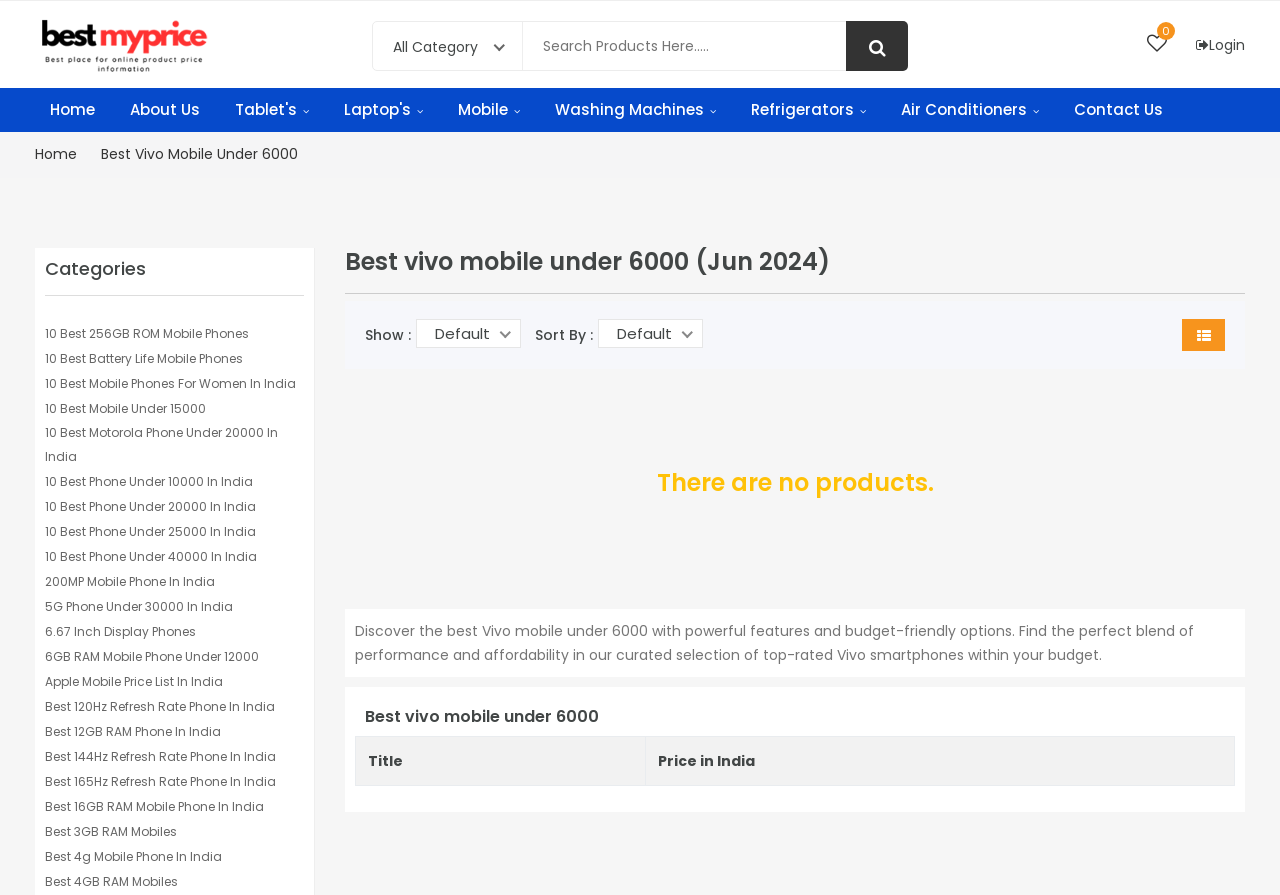How many products are listed on the page?
Please provide a full and detailed response to the question.

There are no products listed on the page, as indicated by the heading 'There are no products.'.